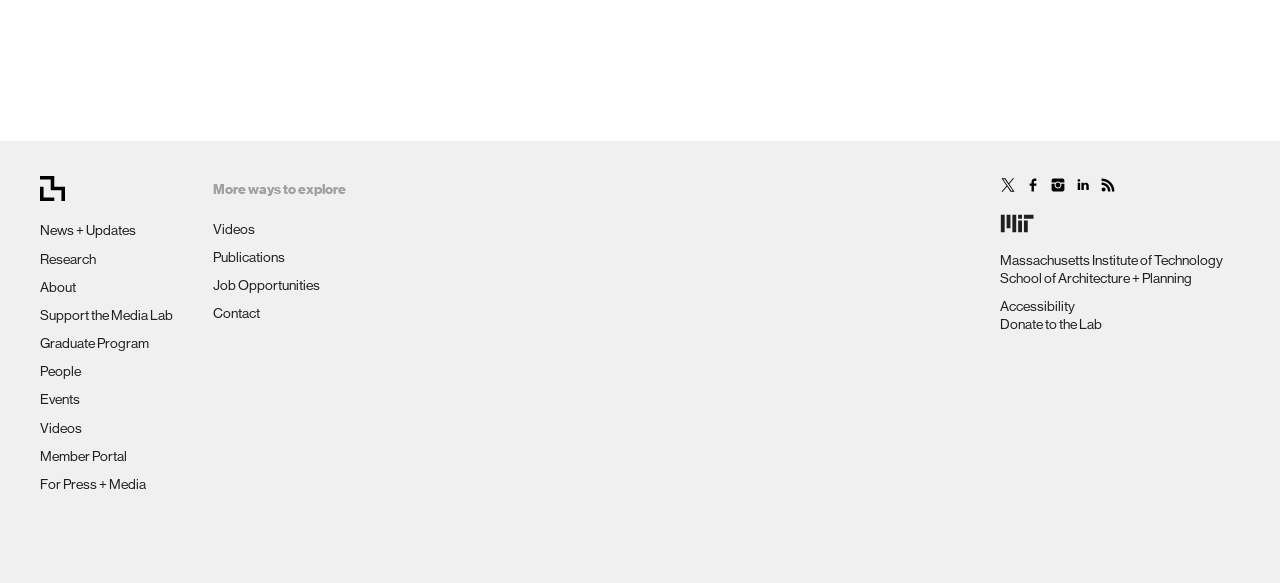Determine the bounding box coordinates of the clickable region to follow the instruction: "Explore the About section".

[0.031, 0.478, 0.059, 0.506]